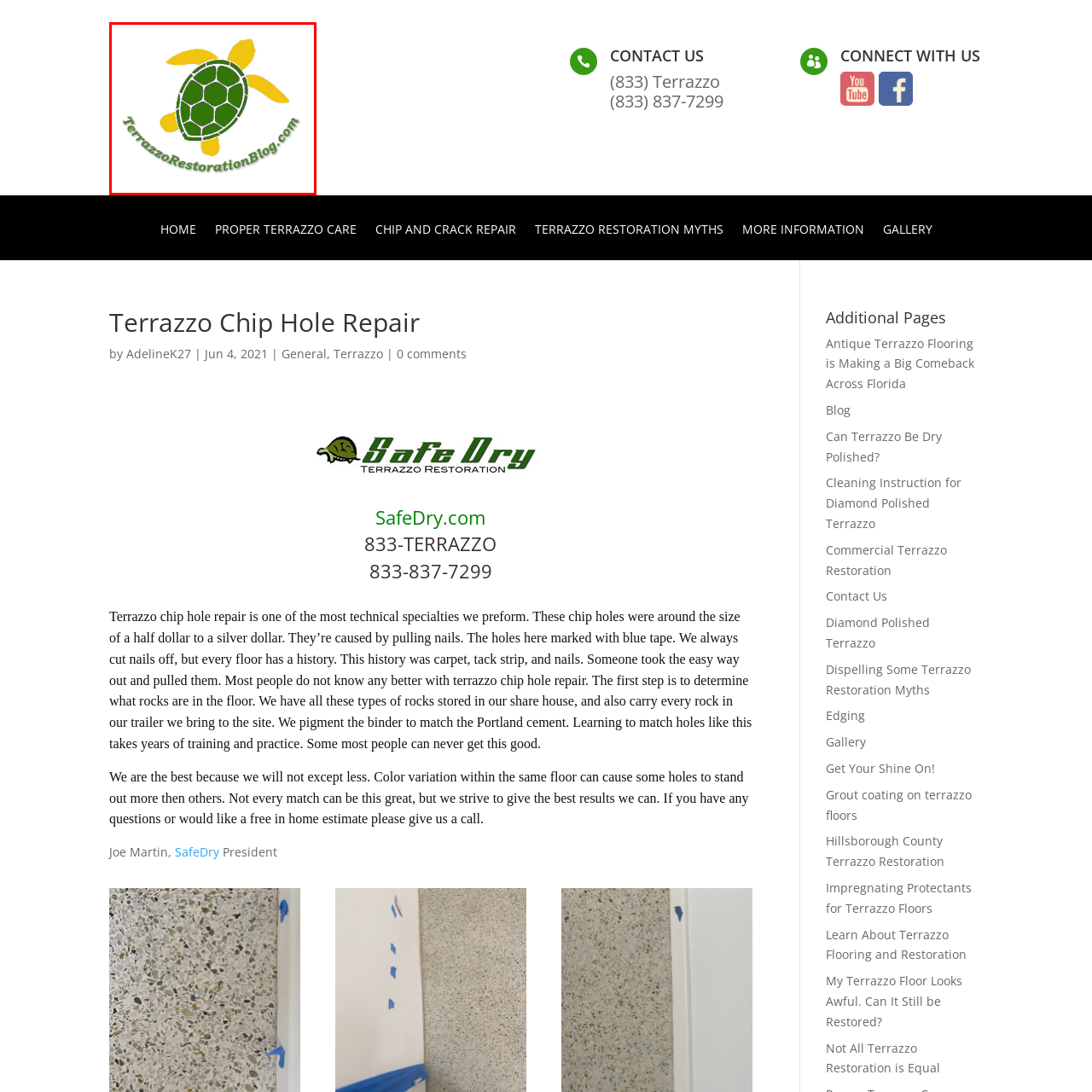Generate an in-depth caption for the image segment highlighted with a red box.

The image features a colorful logo for the Terrazzo Restoration Blog, prominently displaying a stylized turtle in vibrant green and yellow colors. The turtle is designed with a hexagonal pattern on its shell, symbolizing the intricate artistry associated with terrazzo flooring. Below the turtle, the blog's name, "TerrazzoRestorationBlog.com," is elegantly scripted, emphasizing the focus on terrazzo restoration techniques and insights. This logo effectively combines a playful yet professional aesthetic, making it memorable and representative of the blog’s dedication to preserving and restoring terrazzo surfaces.